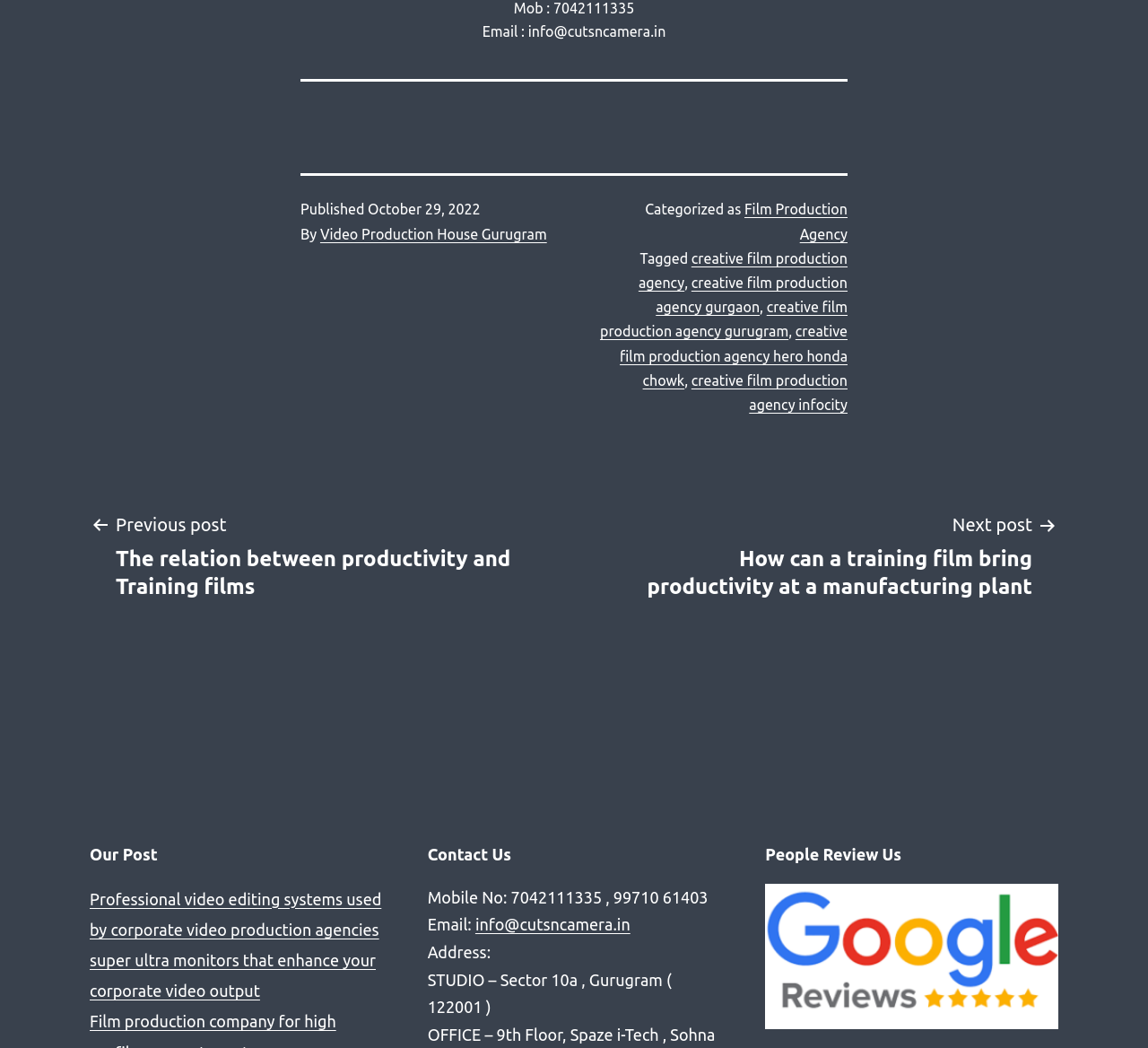Can you look at the image and give a comprehensive answer to the question:
What is the address of the studio?

The address of the studio can be found in the 'Contact Us' section, where it is mentioned as 'Address: STUDIO – Sector 10a, Gurugram (122001)'. This is the physical location of the studio.